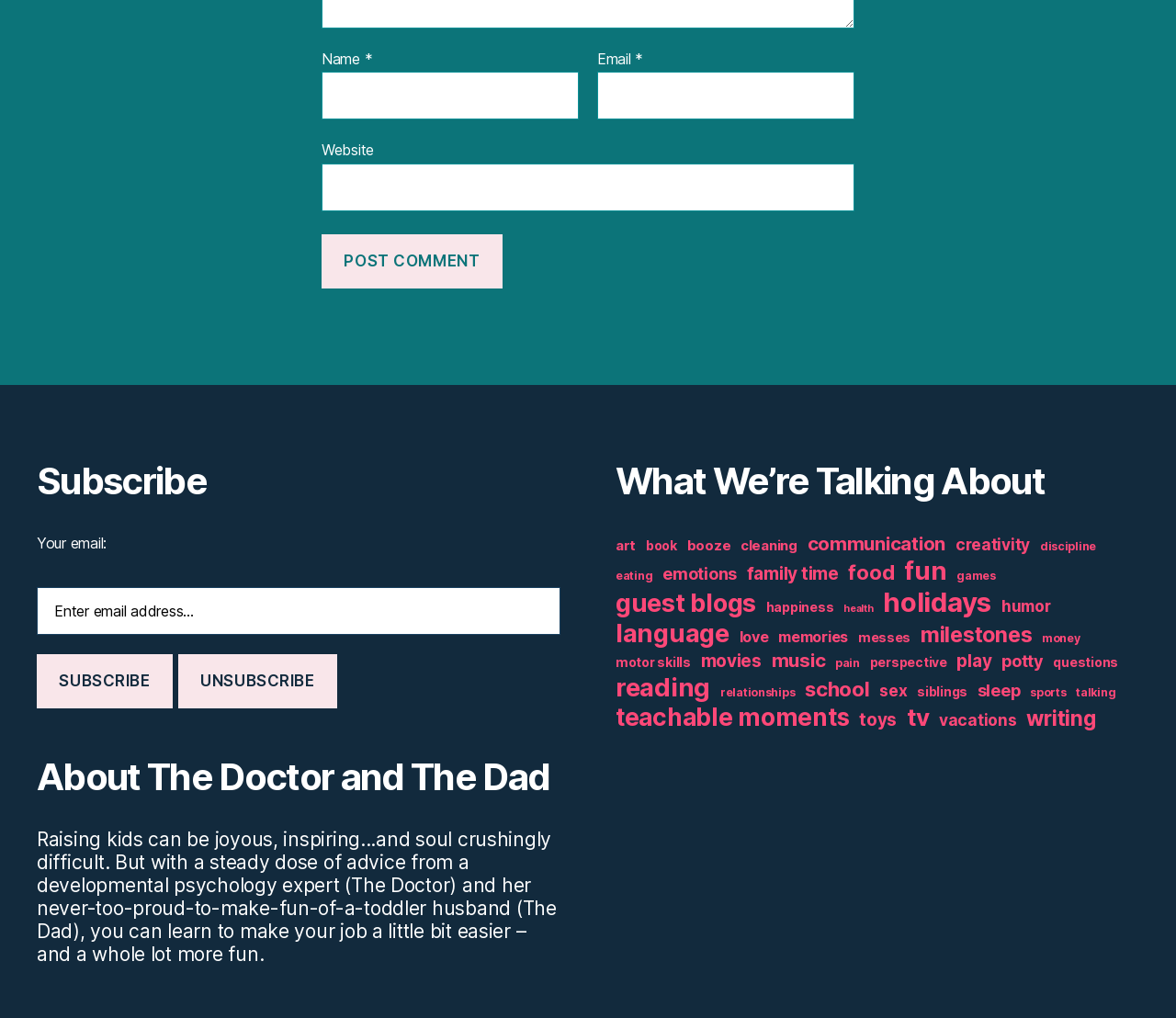Determine the bounding box coordinates in the format (top-left x, top-left y, bottom-right x, bottom-right y). Ensure all values are floating point numbers between 0 and 1. Identify the bounding box of the UI element described by: name="submit" value="Post Comment"

[0.273, 0.239, 0.427, 0.292]